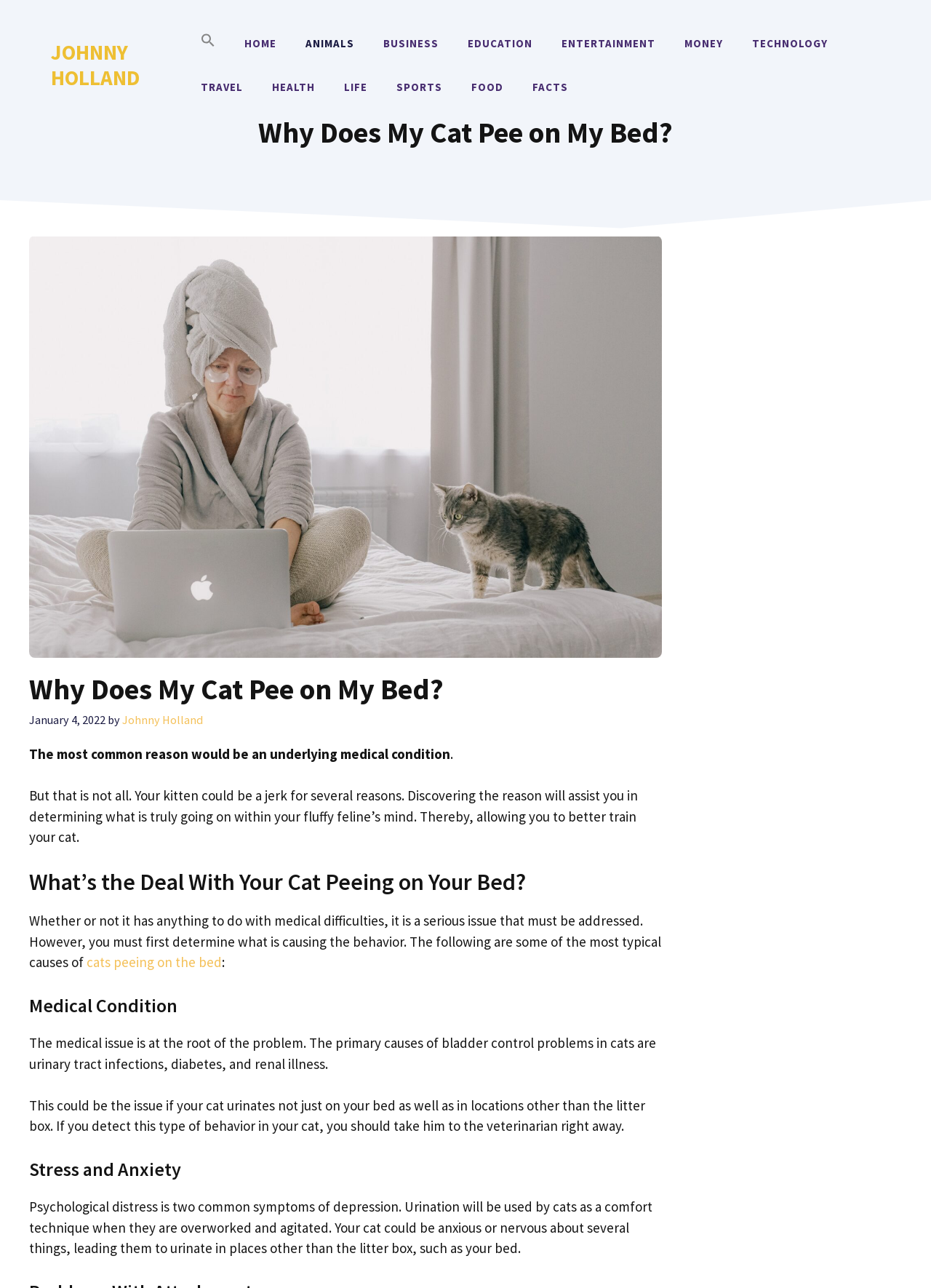Answer this question in one word or a short phrase: What is the reason why cats pee on the bed according to the article?

Medical condition or stress and anxiety